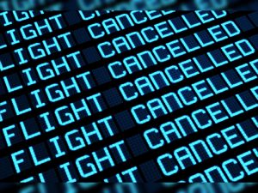Use a single word or phrase to answer the question: 
What is the likely setting of the digital display board?

Airport